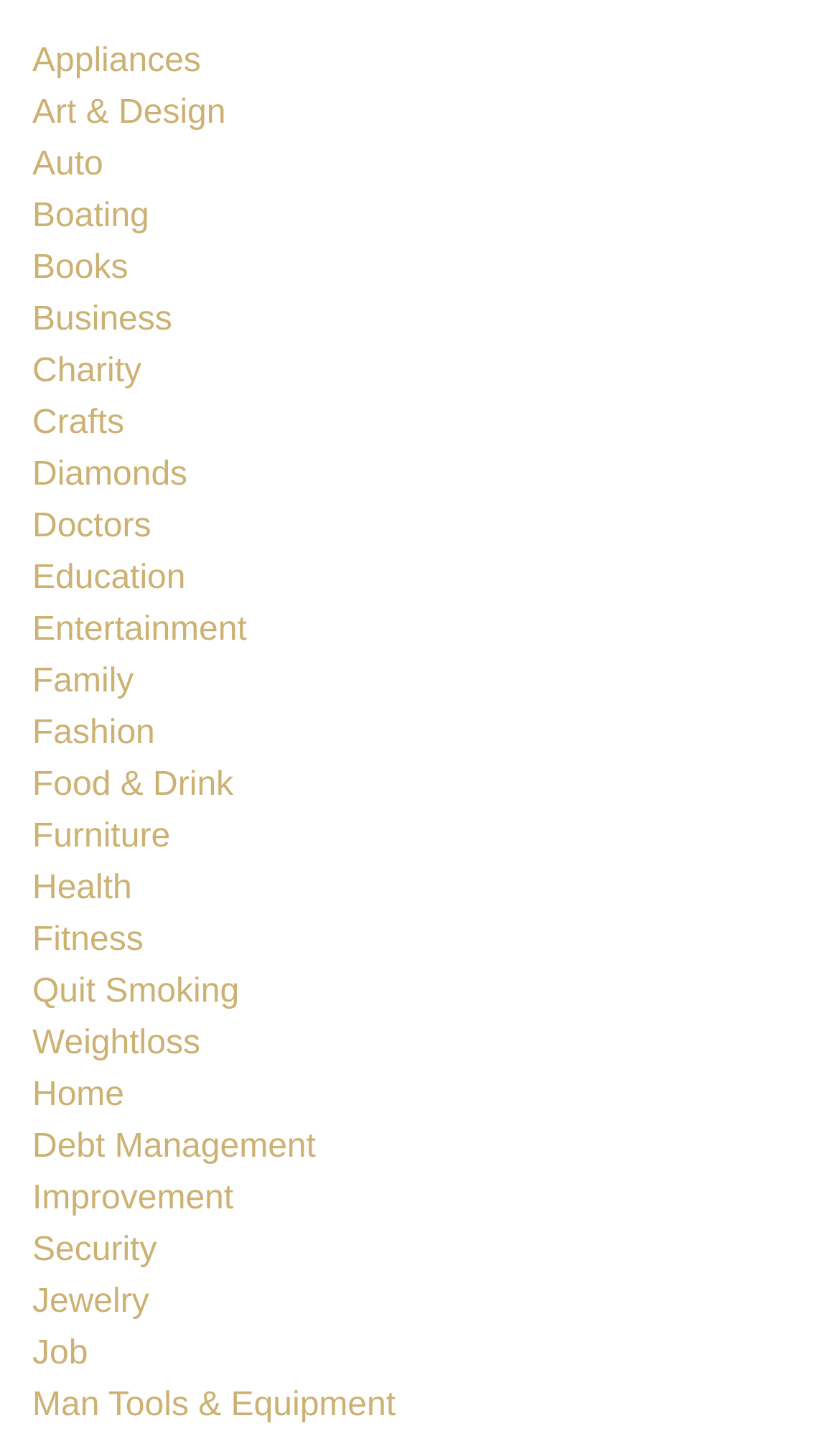What is the category that comes after 'Business'?
Using the image as a reference, deliver a detailed and thorough answer to the question.

By examining the bounding box coordinates, we can determine the vertical positions of the elements. The element 'Business' has a y2 coordinate of 0.235, and the element 'Charity' has a y1 coordinate of 0.246, which is immediately after 'Business'.